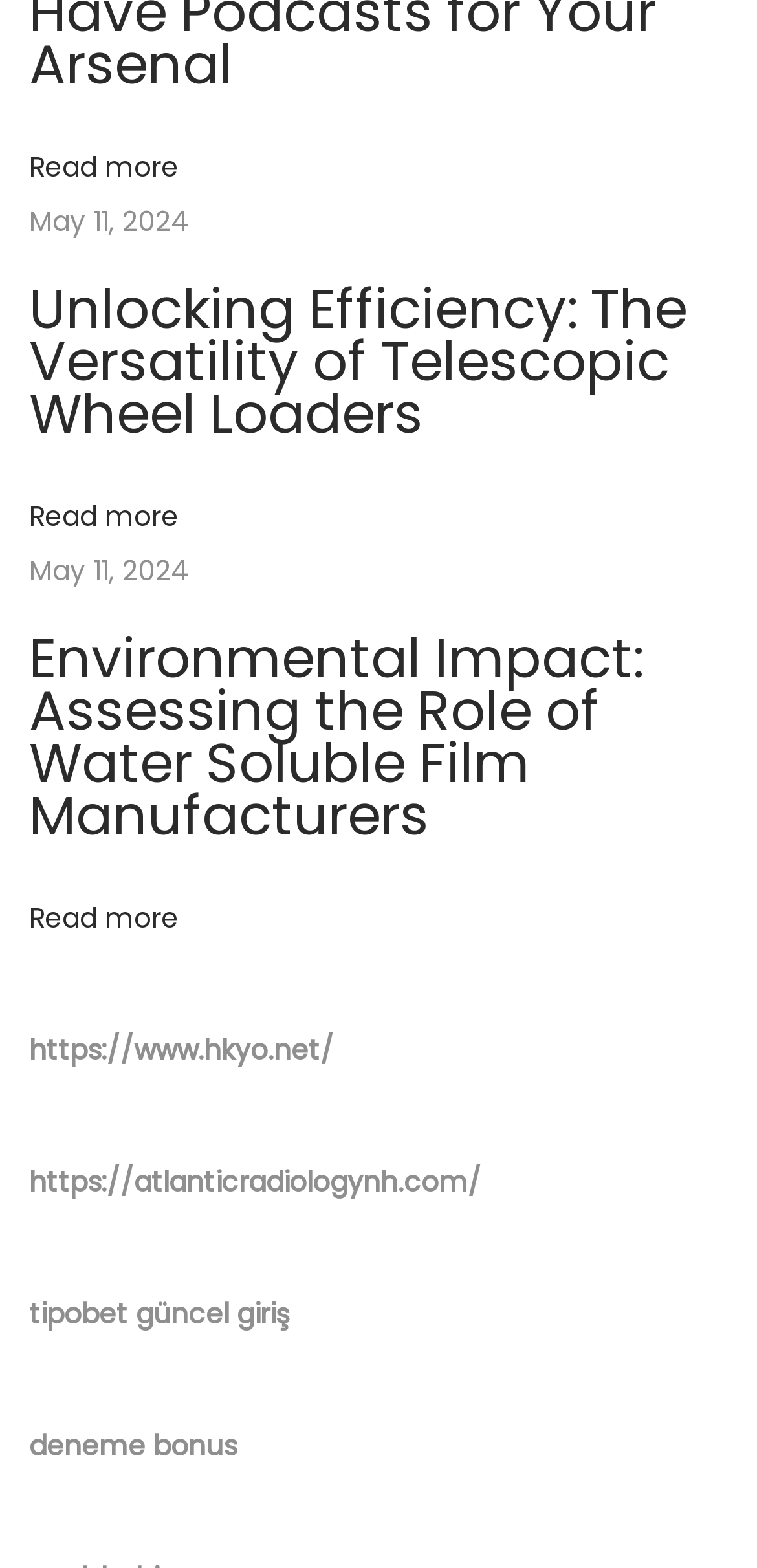How many external links are provided on this page?
Using the image provided, answer with just one word or phrase.

4